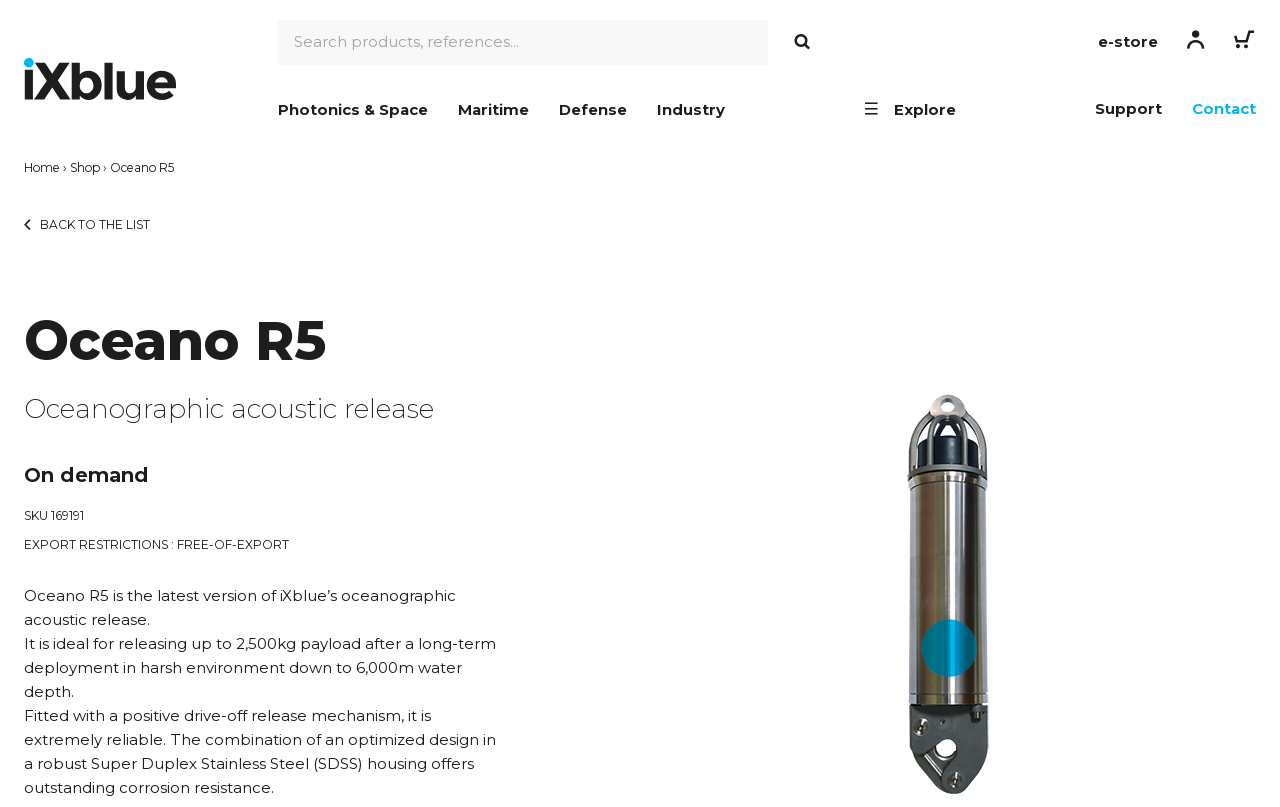Provide the bounding box coordinates of the section that needs to be clicked to accomplish the following instruction: "Call the showroom."

None